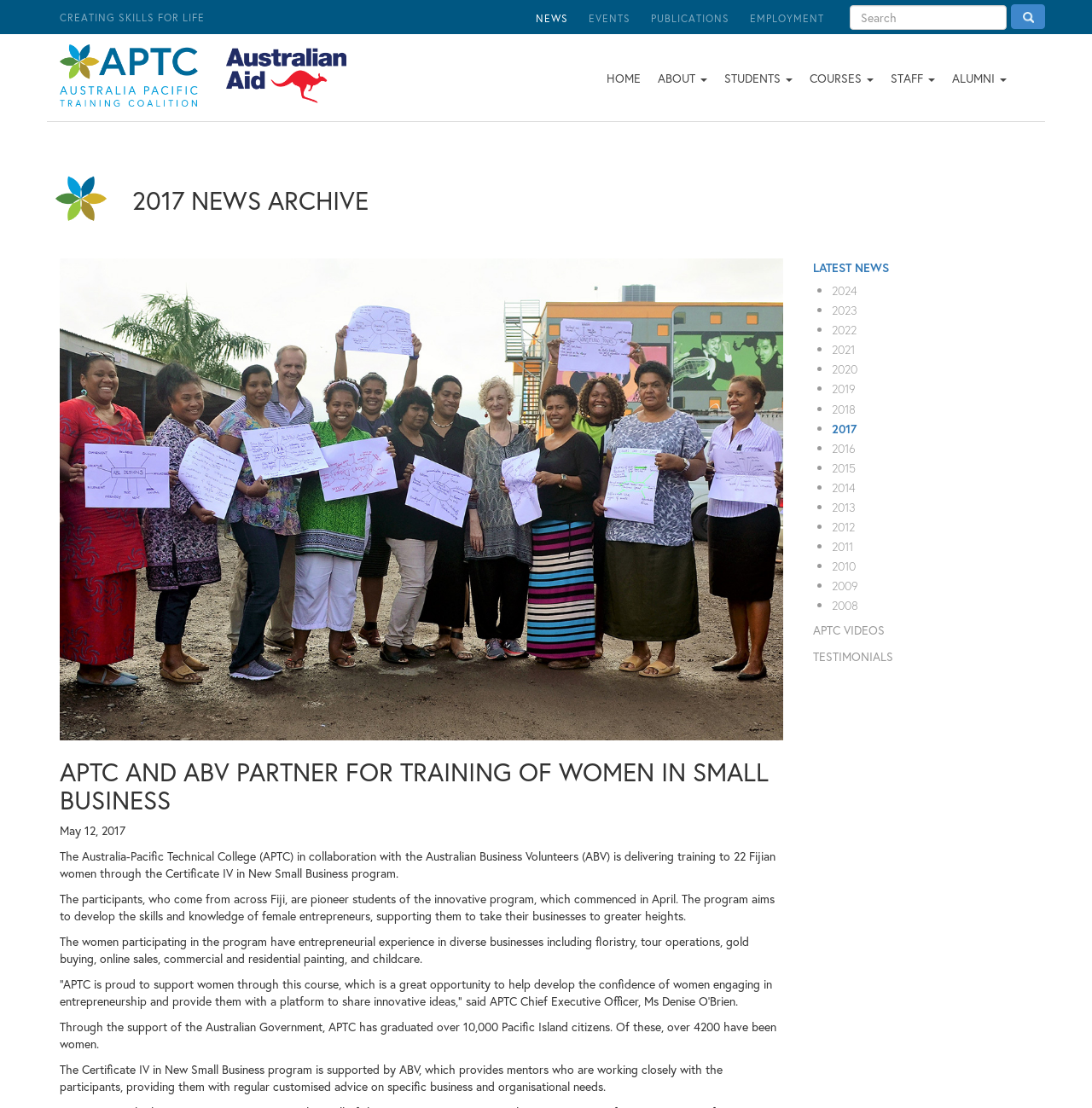What is the position of Ms Denise O’Brien?
Craft a detailed and extensive response to the question.

The answer can be found in the paragraph that starts with '“APTC is proud to support women through this course, which is a great opportunity...' which mentions the position of Ms Denise O’Brien as 'APTC Chief Executive Officer'.